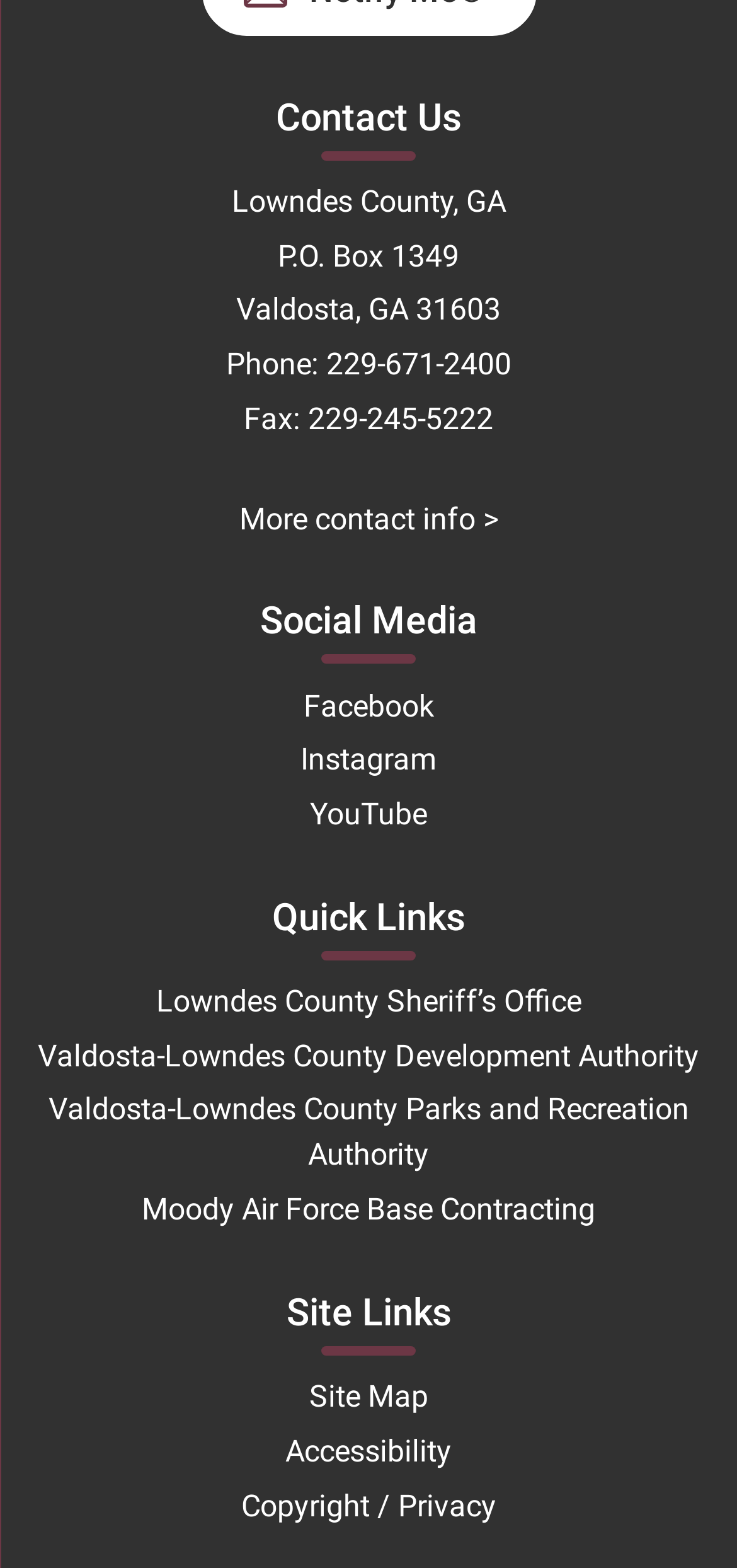Could you provide the bounding box coordinates for the portion of the screen to click to complete this instruction: "View more contact information"?

[0.324, 0.319, 0.676, 0.342]